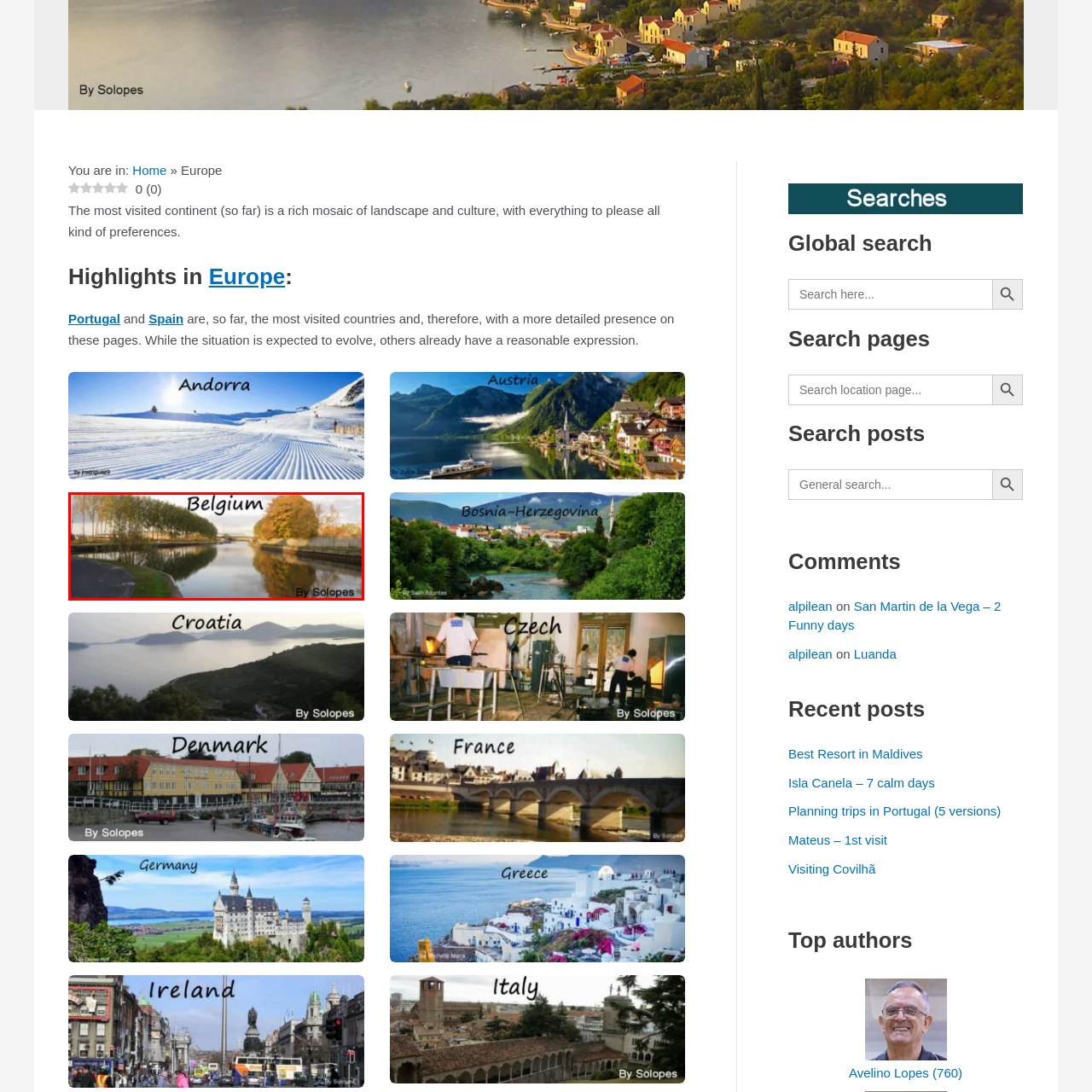Generate a comprehensive caption for the picture highlighted by the red outline.

A serene landscape showcasing the beauty of Belgium, featuring a picturesque river bordered by lush greenery and autumnal trees. The tranquil waters reflect the surrounding scenery, creating a harmonious blend of nature and tranquility. The image is captioned with the word "Belgium" in elegant font, along with "By Solopes," indicating the creator of this captivating scene. This visual invites viewers to explore the natural wonders of Belgium, highlighting its landscapes and peaceful waterways.